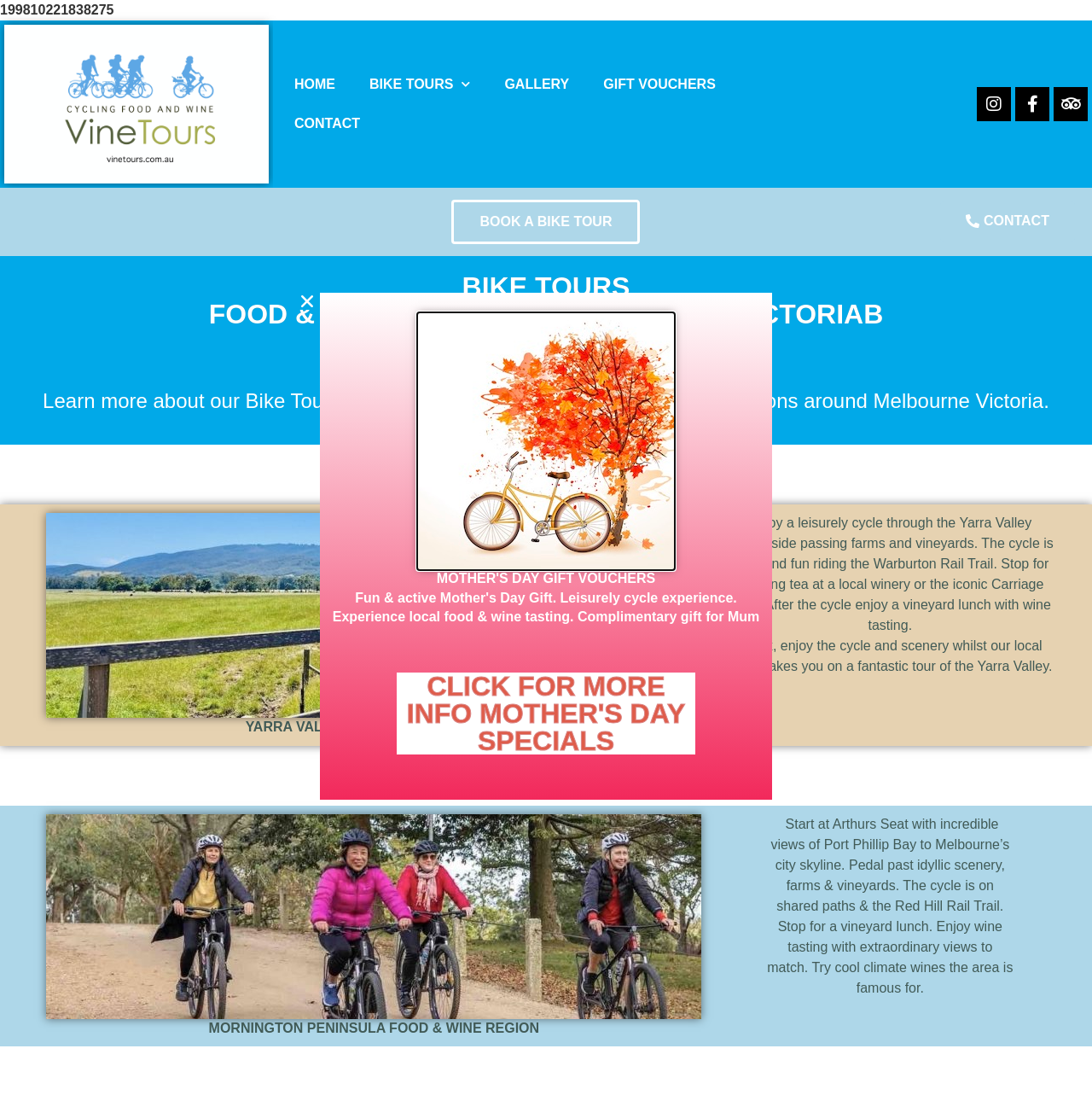Please specify the bounding box coordinates of the clickable region necessary for completing the following instruction: "Go to home page". The coordinates must consist of four float numbers between 0 and 1, i.e., [left, top, right, bottom].

None